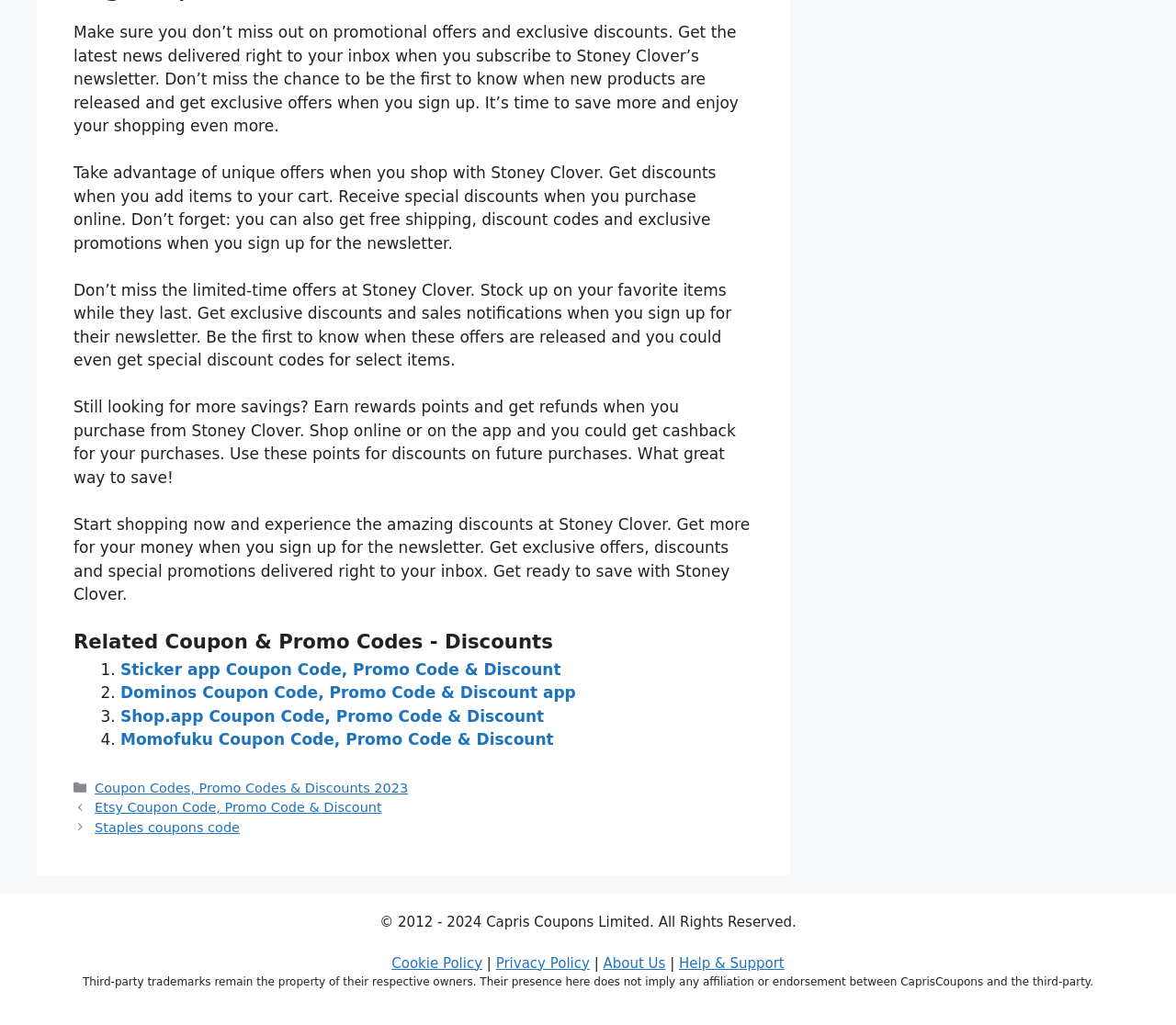What is the purpose of the 'Help & Support' link?
Please give a detailed and thorough answer to the question, covering all relevant points.

The 'Help & Support' link is likely to provide users with assistance or resources to resolve any issues or questions they may have while using the webpage or its services.